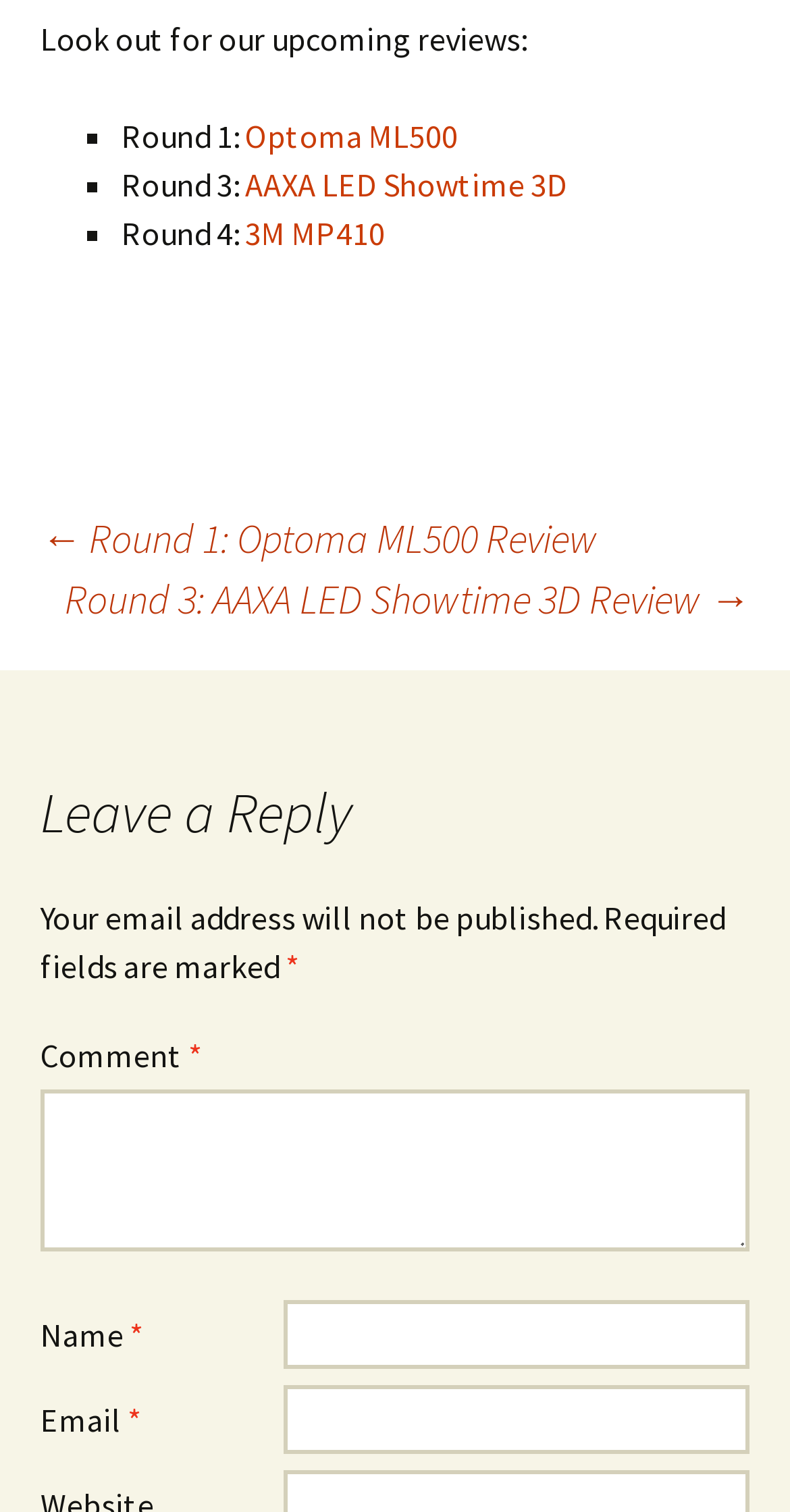Can you find the bounding box coordinates for the UI element given this description: "parent_node: Name * name="author""? Provide the coordinates as four float numbers between 0 and 1: [left, top, right, bottom].

[0.359, 0.859, 0.949, 0.905]